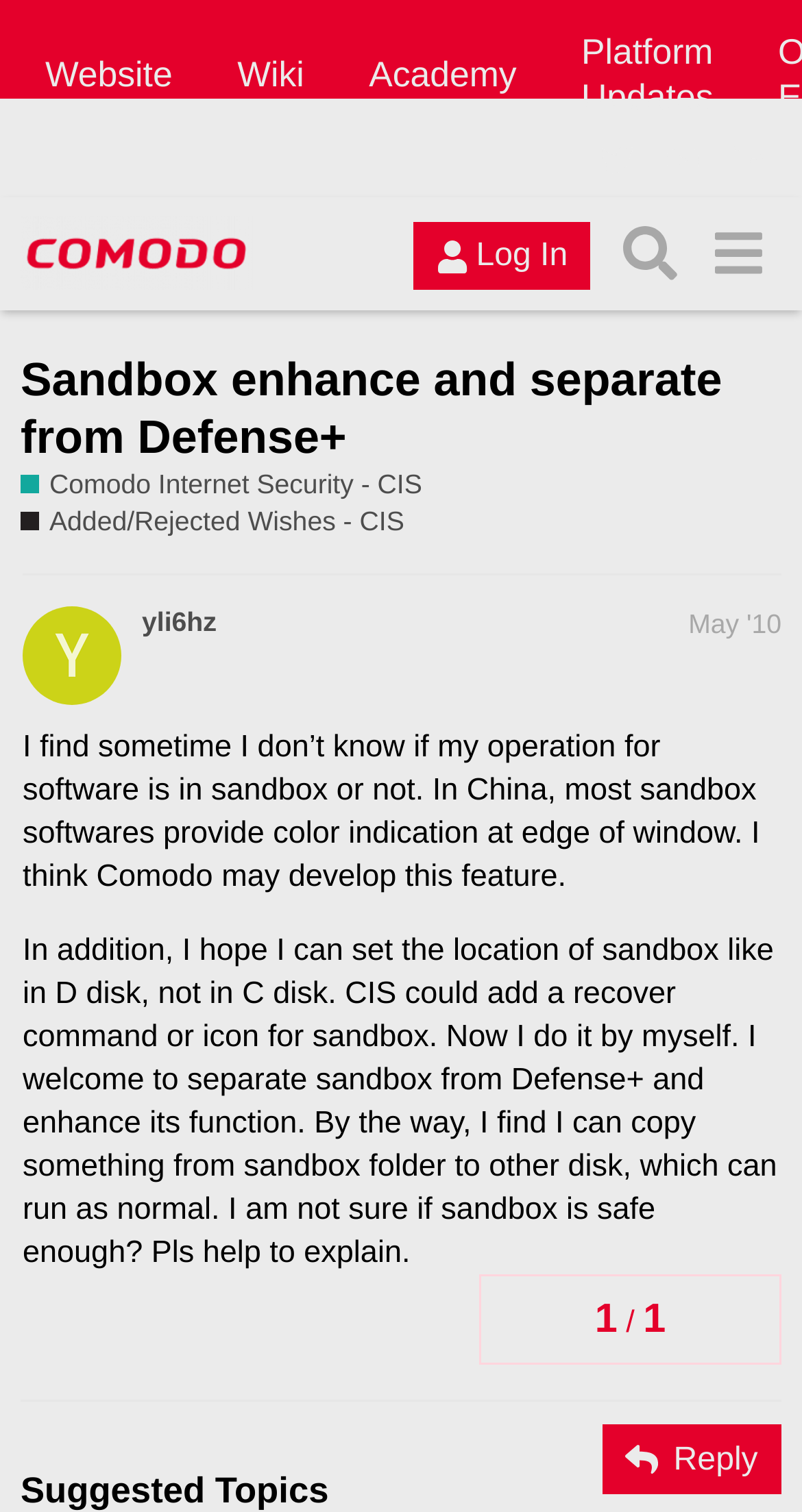Identify the bounding box coordinates for the UI element described as follows: Reply. Use the format (top-left x, top-left y, bottom-right x, bottom-right y) and ensure all values are floating point numbers between 0 and 1.

[0.751, 0.942, 0.974, 0.988]